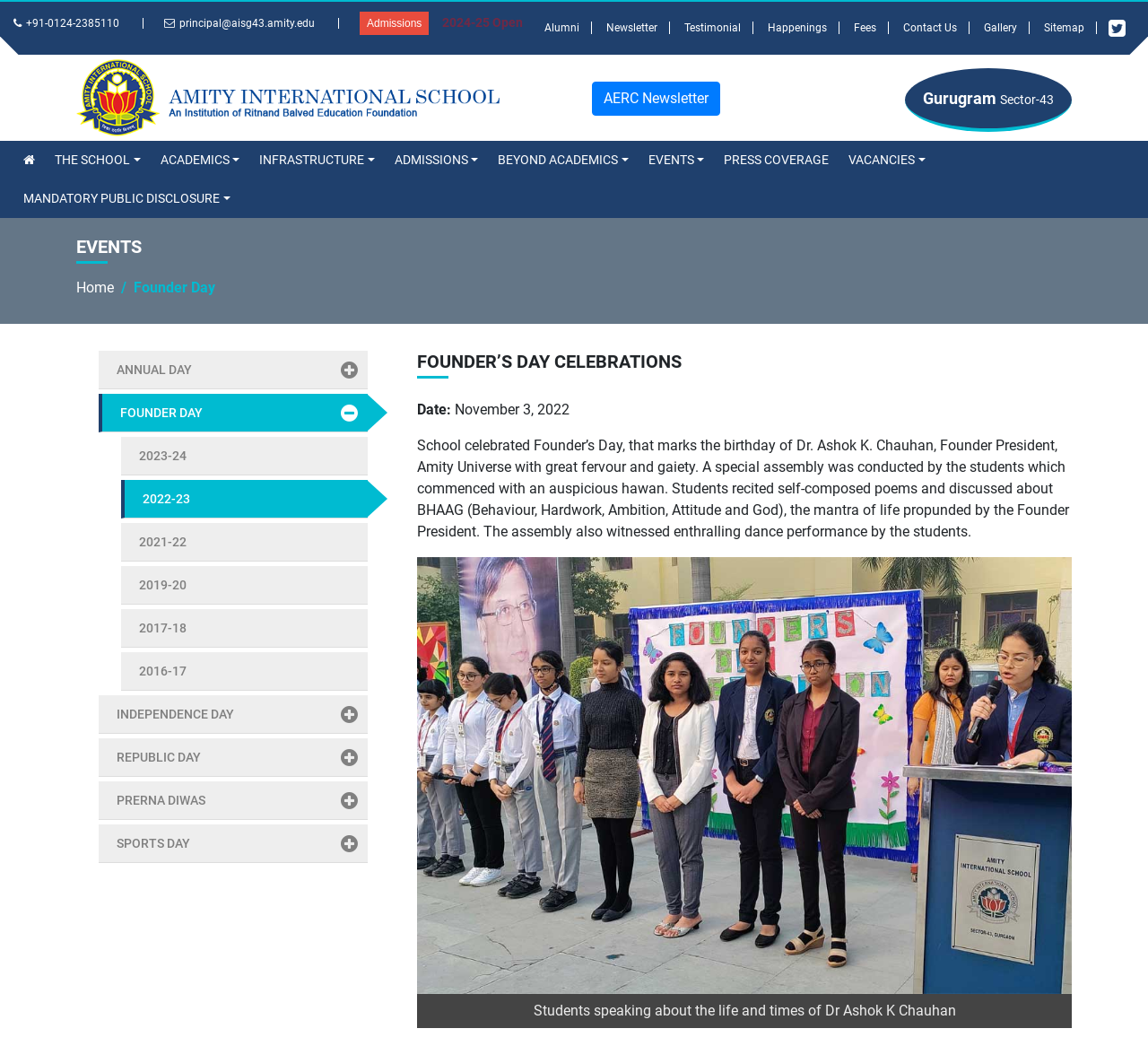Give a concise answer using only one word or phrase for this question:
What is the link text above the '2023-24' link?

ANNUAL DAY